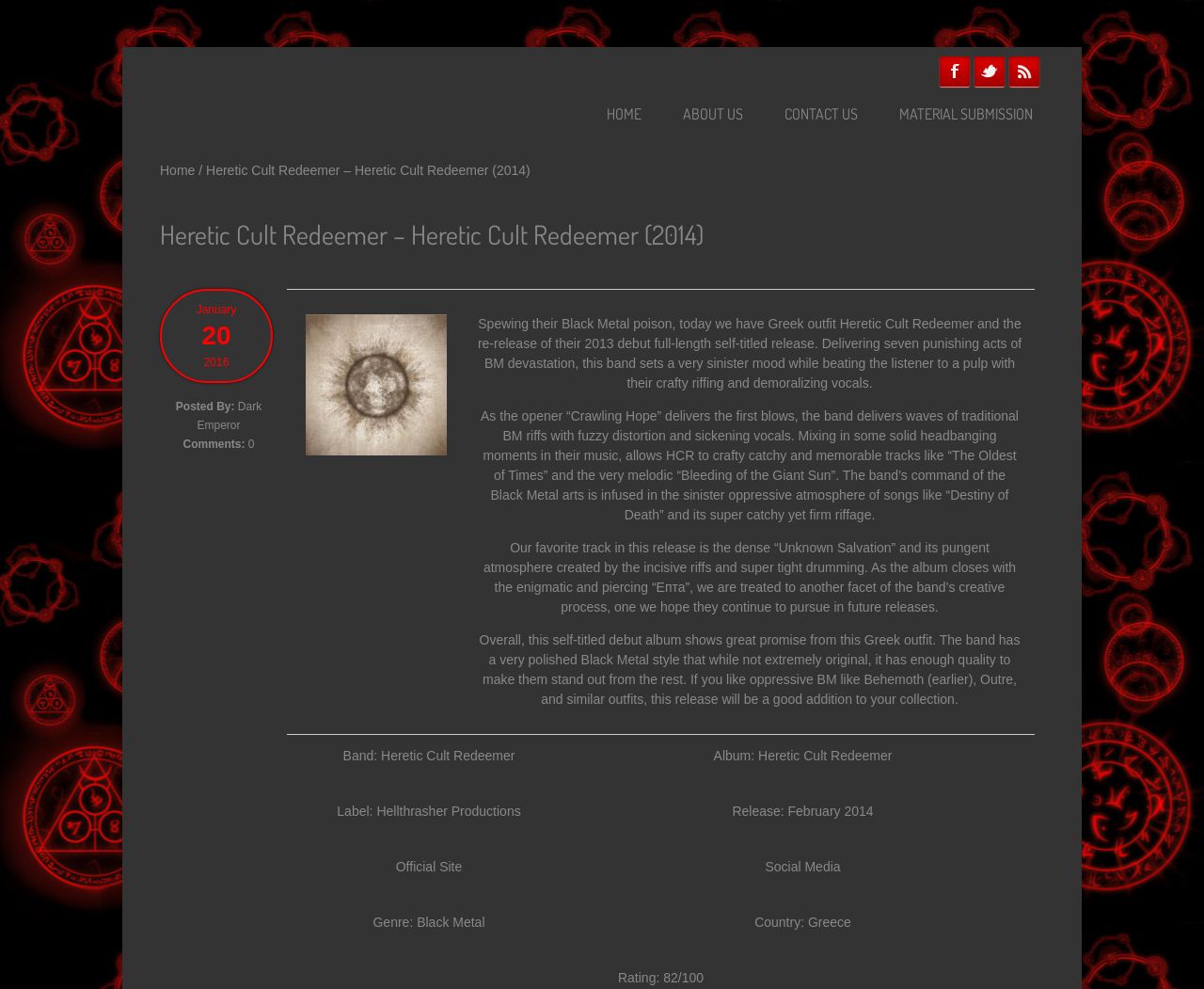Using the provided description Twitter, find the bounding box coordinates for the UI element. Provide the coordinates in (top-left x, top-left y, bottom-right x, bottom-right y) format, ensuring all values are between 0 and 1.

[0.809, 0.057, 0.834, 0.088]